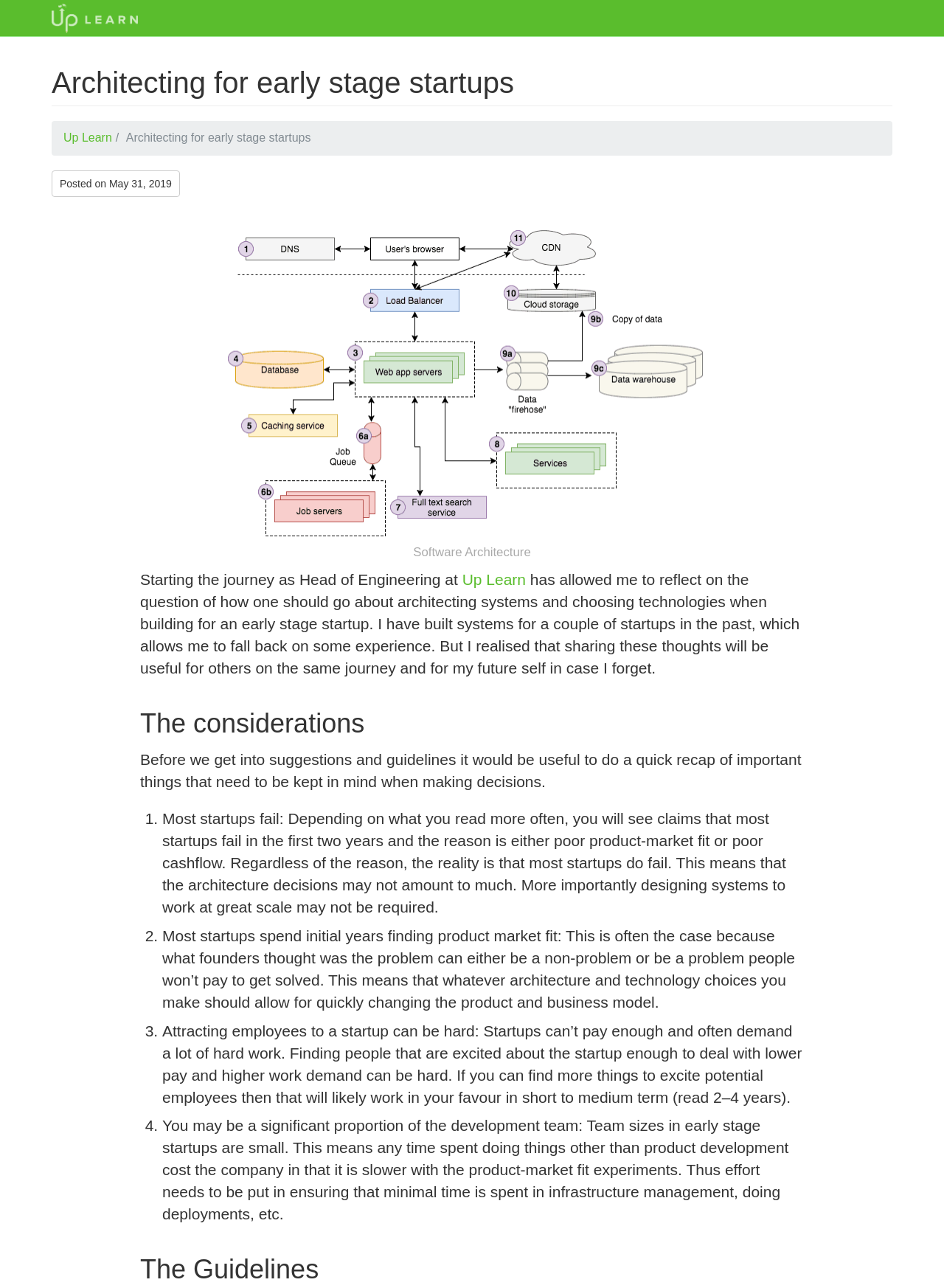Use a single word or phrase to answer this question: 
What is the focus of the article?

Guidelines for architecting systems